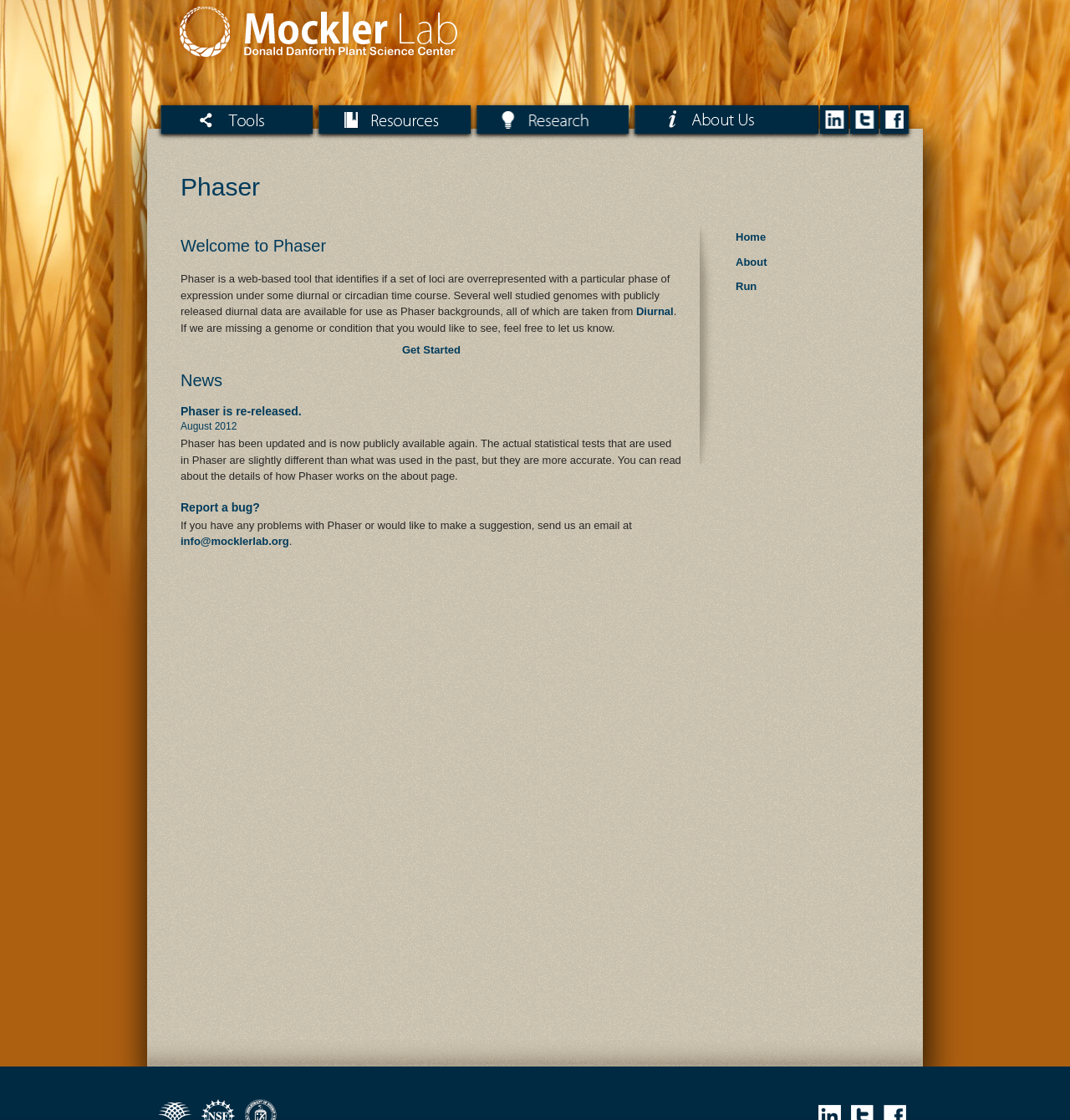Locate the bounding box coordinates of the clickable part needed for the task: "Explore how to end the union".

None